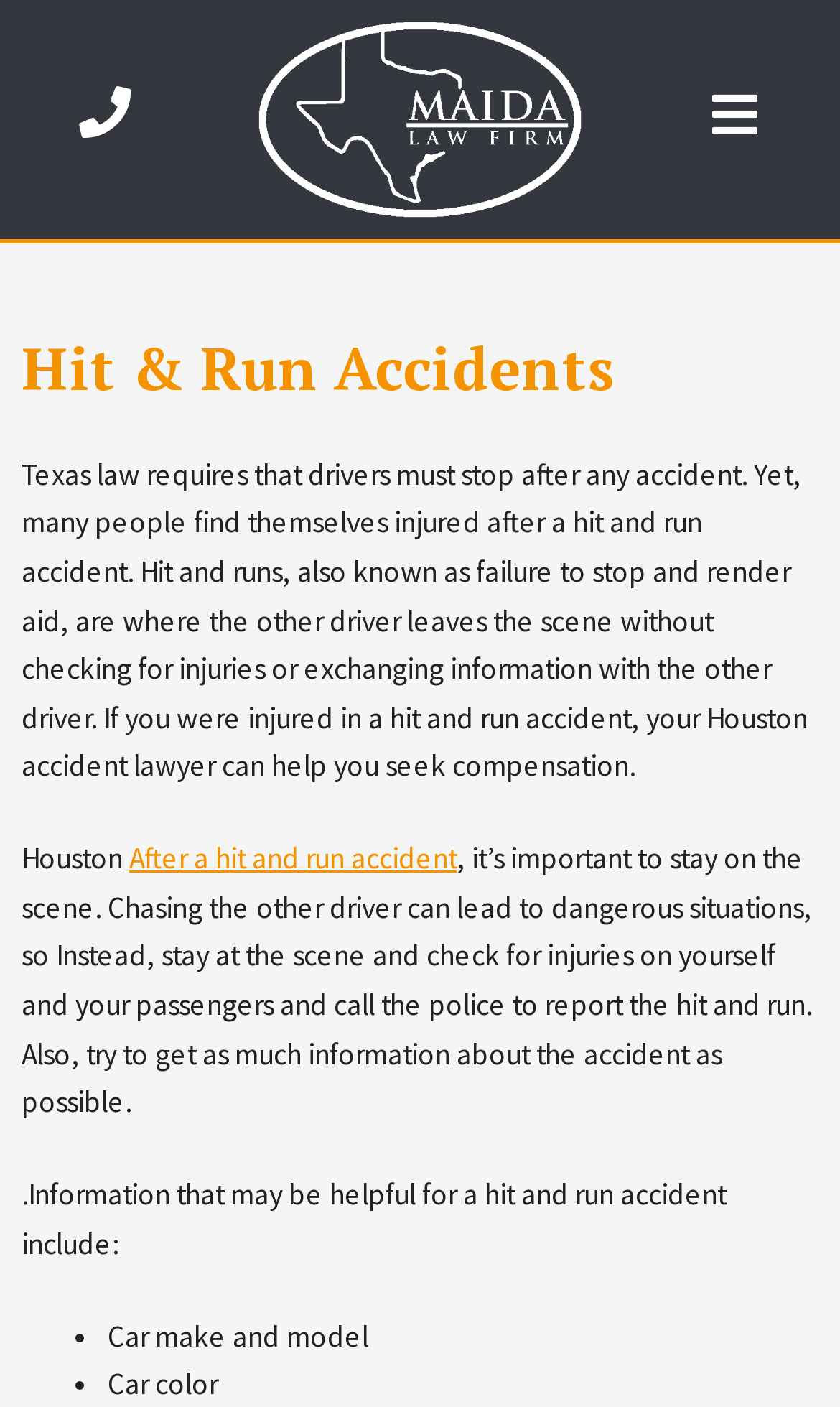Determine the main heading text of the webpage.

Hit & Run Accidents